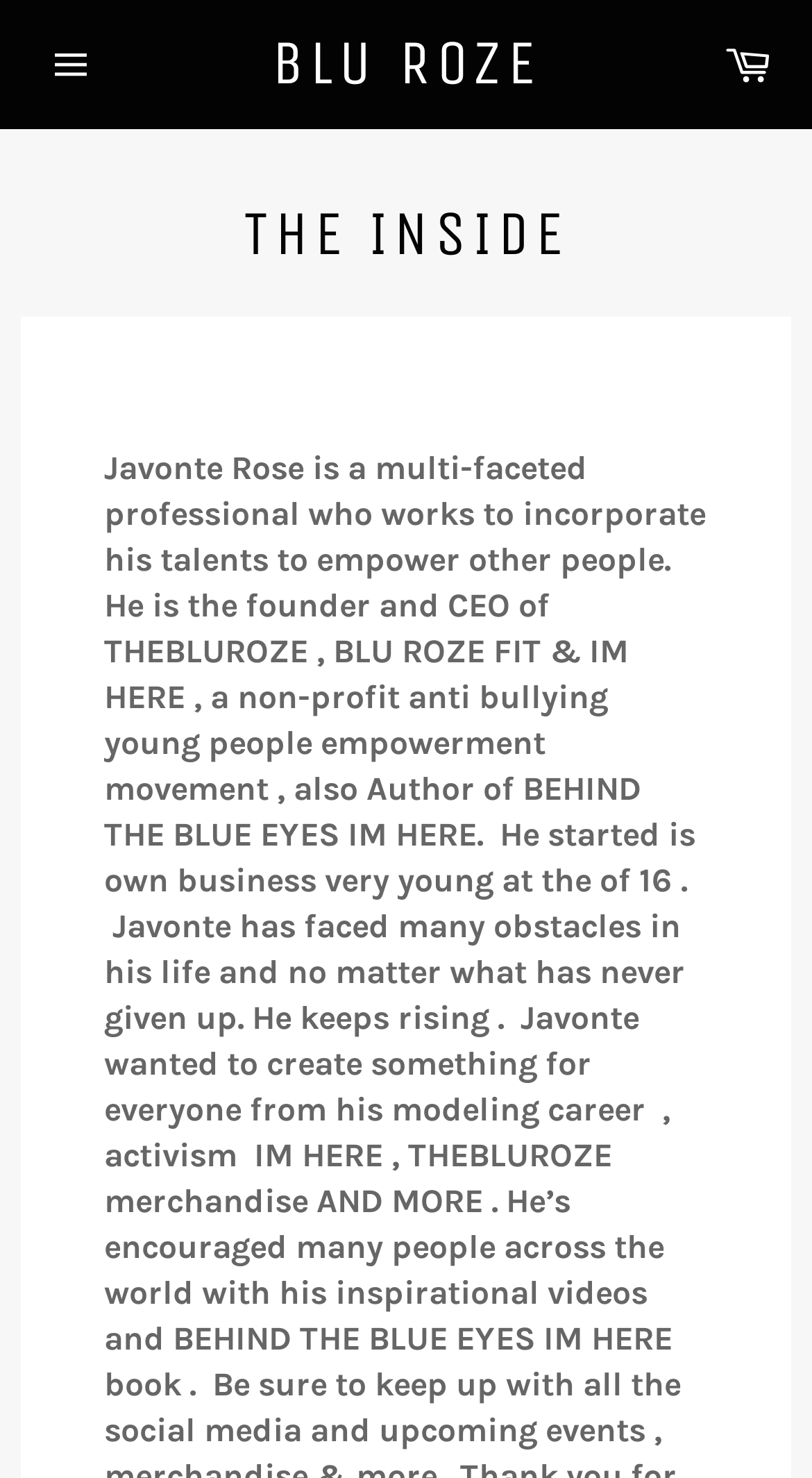Using the information shown in the image, answer the question with as much detail as possible: What is Javonte Rose's occupation?

Based on the webpage content, Javonte Rose is described as a multi-faceted professional who is the founder and CEO of THEBLUROZE, BLU ROZE FIT & IM. This information is obtained from the StaticText element with bounding box coordinates [0.128, 0.303, 0.869, 0.95].